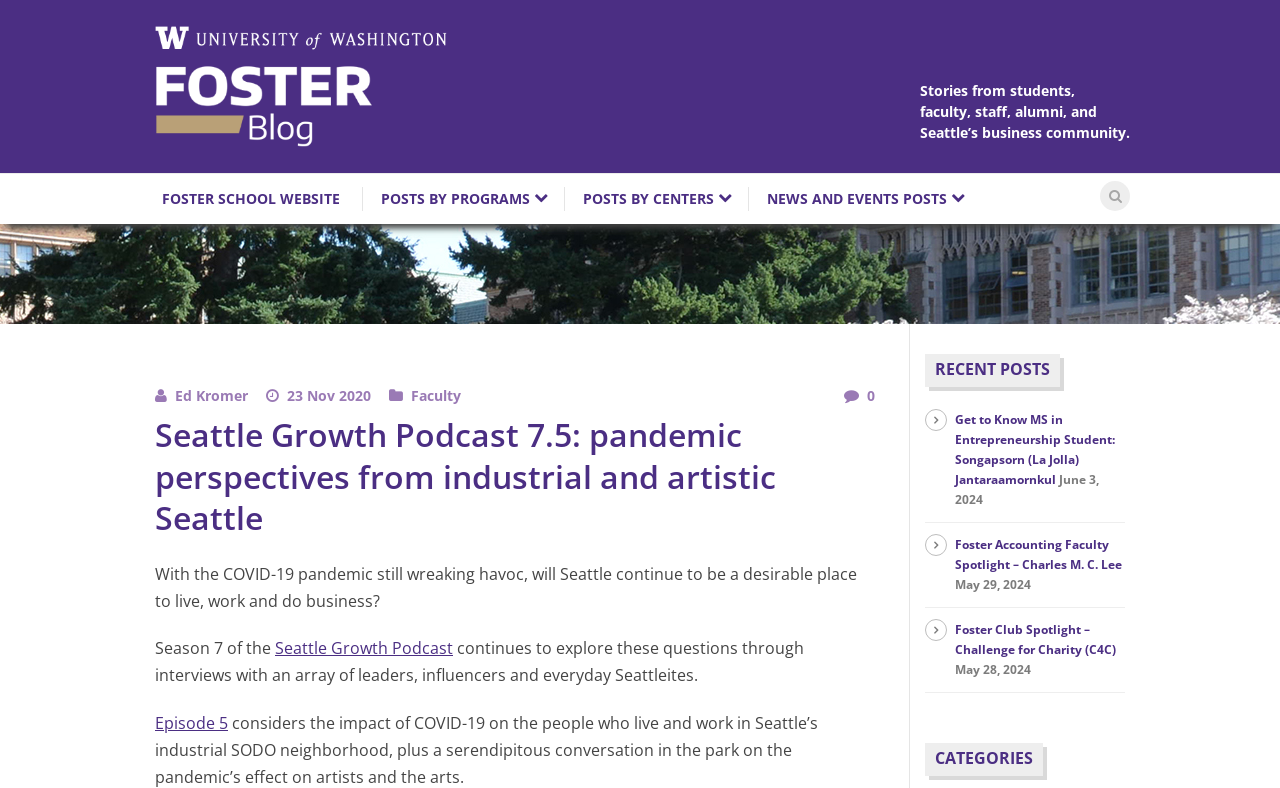Craft a detailed narrative of the webpage's structure and content.

The webpage appears to be a blog post from the Foster School of Business at the University of Washington, specifically from the Seattle Growth Podcast series. At the top left, there is a link to the UW Foster School of Business Blog, accompanied by an image of the same. 

Below this, there are three lines of text that describe the content of the blog, mentioning stories from students, faculty, staff, alumni, and Seattle's business community. 

On the top right, there are four links: FOSTER SCHOOL WEBSITE, POSTS BY PROGRAMS, POSTS BY CENTERS, and NEWS AND EVENTS POSTS. 

The main content of the blog post is divided into two sections. The first section has a heading that reads "Seattle Growth Podcast 7.5: pandemic perspectives from industrial and artistic Seattle". Below this, there are links to the author, Ed Kromer, the date of publication, November 23, 2020, and the category, Faculty. There is also a brief summary of the podcast episode, which discusses the impact of the COVID-19 pandemic on Seattle's desirability as a place to live, work, and do business.

The second section is a list of recent posts, with headings that include the title of the post, the date of publication, and a brief summary of the content. There are three recent posts listed, with titles such as "Get to Know MS in Entrepreneurship Student: Songapsorn (La Jolla) Jantaraamornkul", "Foster Accounting Faculty Spotlight – Charles M. C. Lee", and "Foster Club Spotlight – Challenge for Charity (C4C)". 

At the bottom of the page, there is a heading that reads "CATEGORIES".